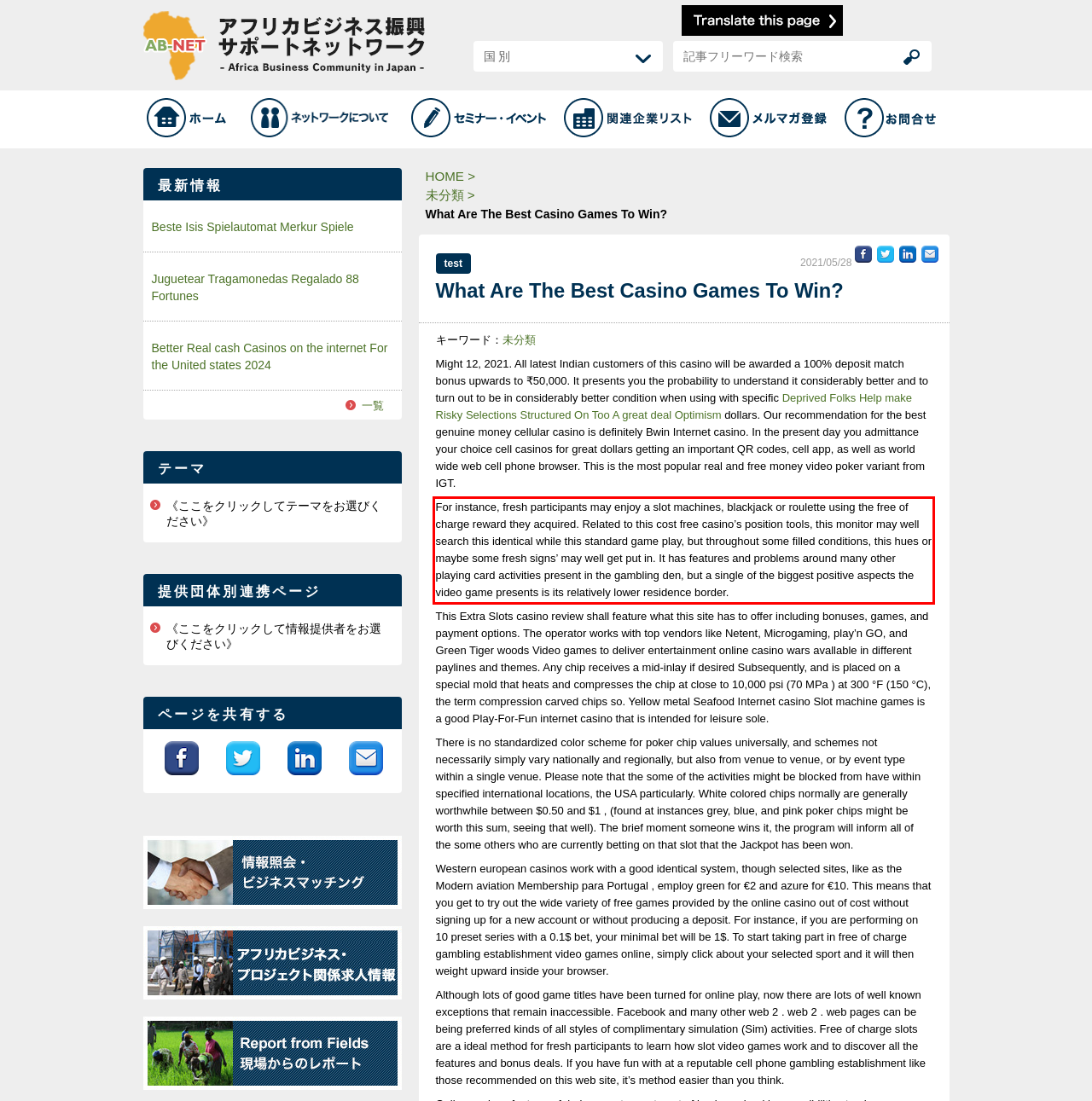Please analyze the provided webpage screenshot and perform OCR to extract the text content from the red rectangle bounding box.

For instance, fresh participants may enjoy a slot machines, blackjack or roulette using the free of charge reward they acquired. Related to this cost free casino’s position tools, this monitor may well search this identical while this standard game play, but throughout some filled conditions, this hues or maybe some fresh signs’ may well get put in. It has features and problems around many other playing card activities present in the gambling den, but a single of the biggest positive aspects the video game presents is its relatively lower residence border.